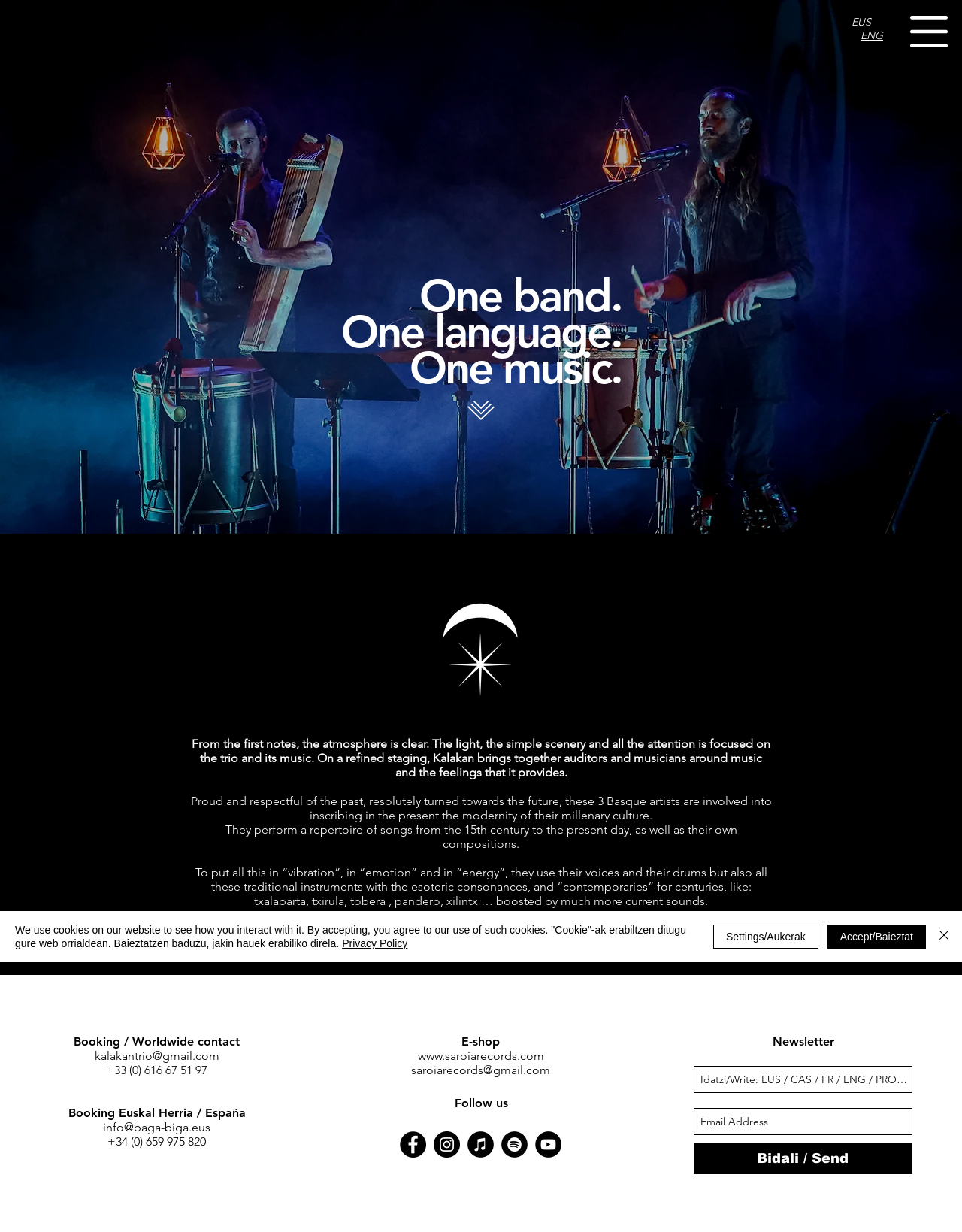Please determine the bounding box coordinates of the element to click in order to execute the following instruction: "Click the kalakantrio@gmail.com link to send an email". The coordinates should be four float numbers between 0 and 1, specified as [left, top, right, bottom].

[0.098, 0.851, 0.228, 0.863]